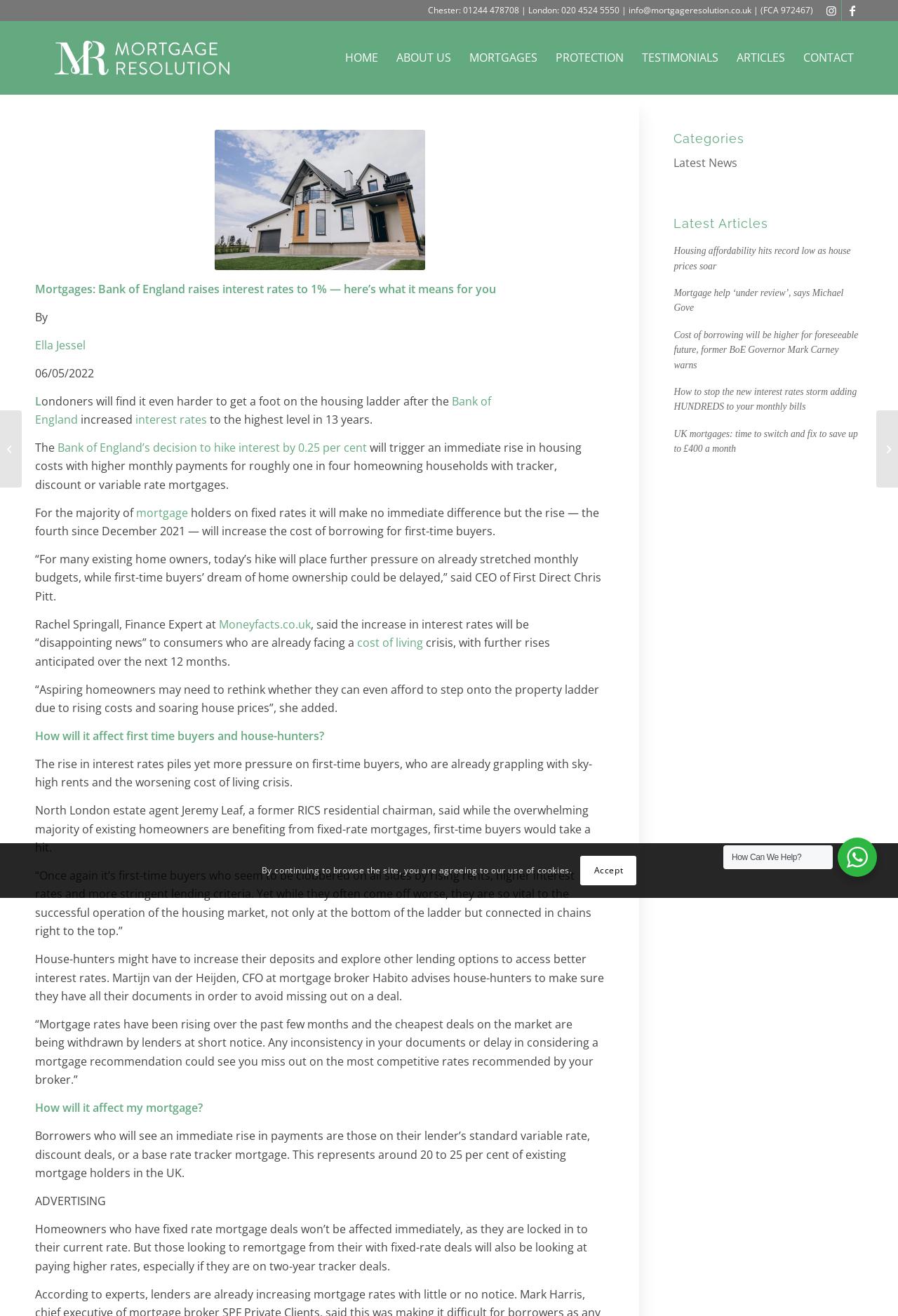Provide a brief response to the question using a single word or phrase: 
What is the current interest rate?

1%